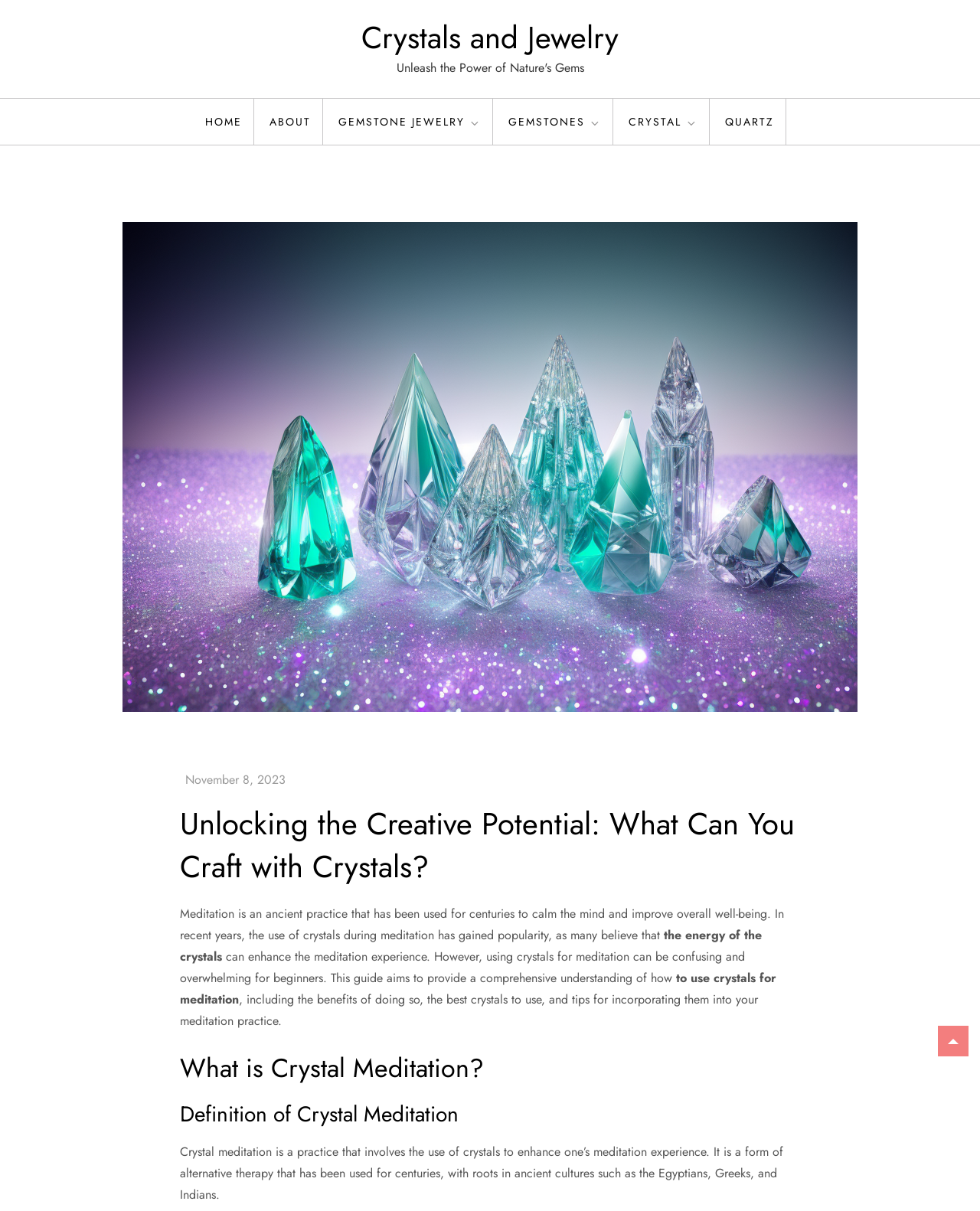Please find the bounding box for the following UI element description. Provide the coordinates in (top-left x, top-left y, bottom-right x, bottom-right y) format, with values between 0 and 1: Home

[0.198, 0.082, 0.259, 0.119]